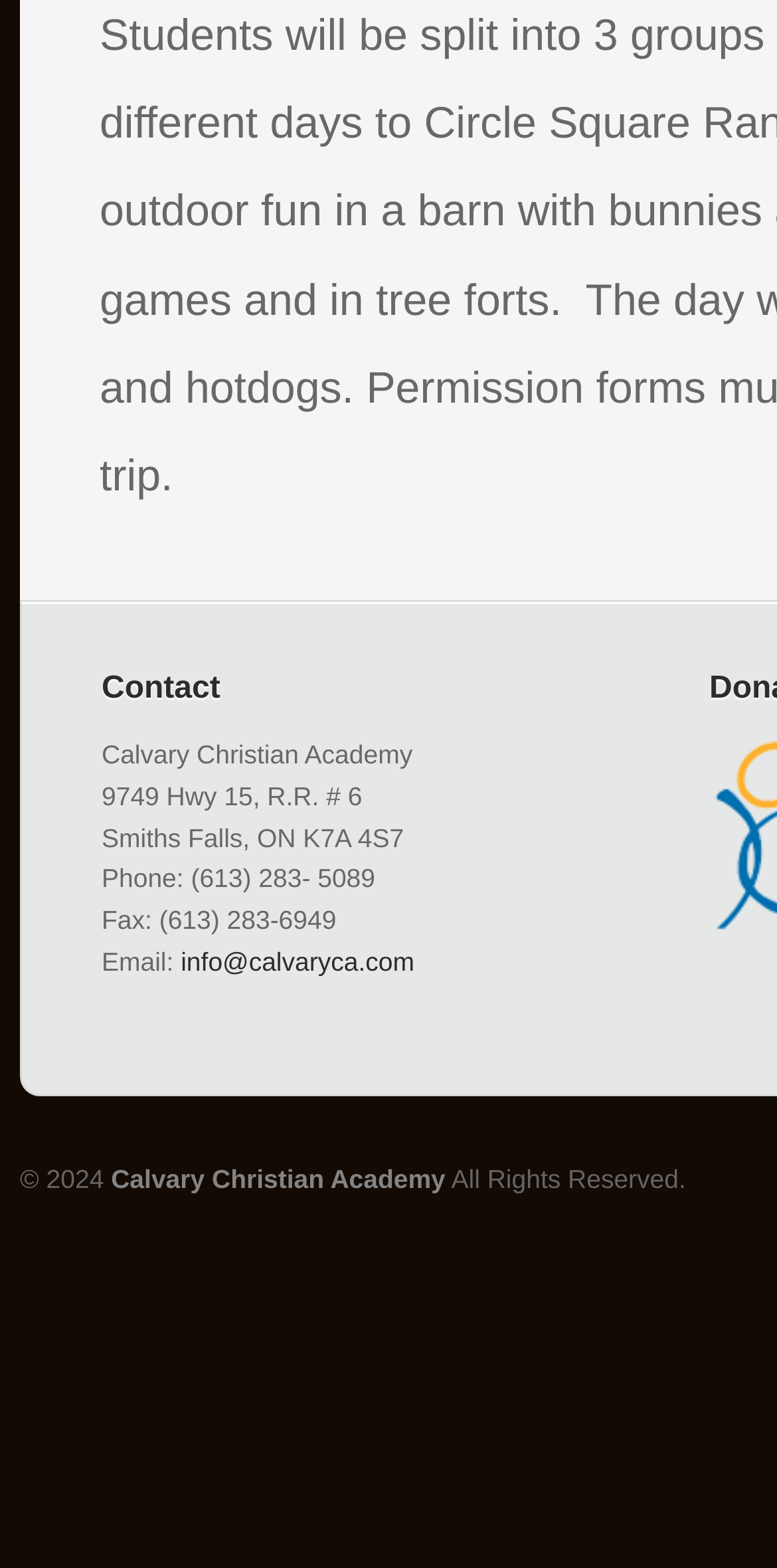Identify the bounding box coordinates for the UI element that matches this description: "Calvary Christian Academy".

[0.143, 0.742, 0.573, 0.761]